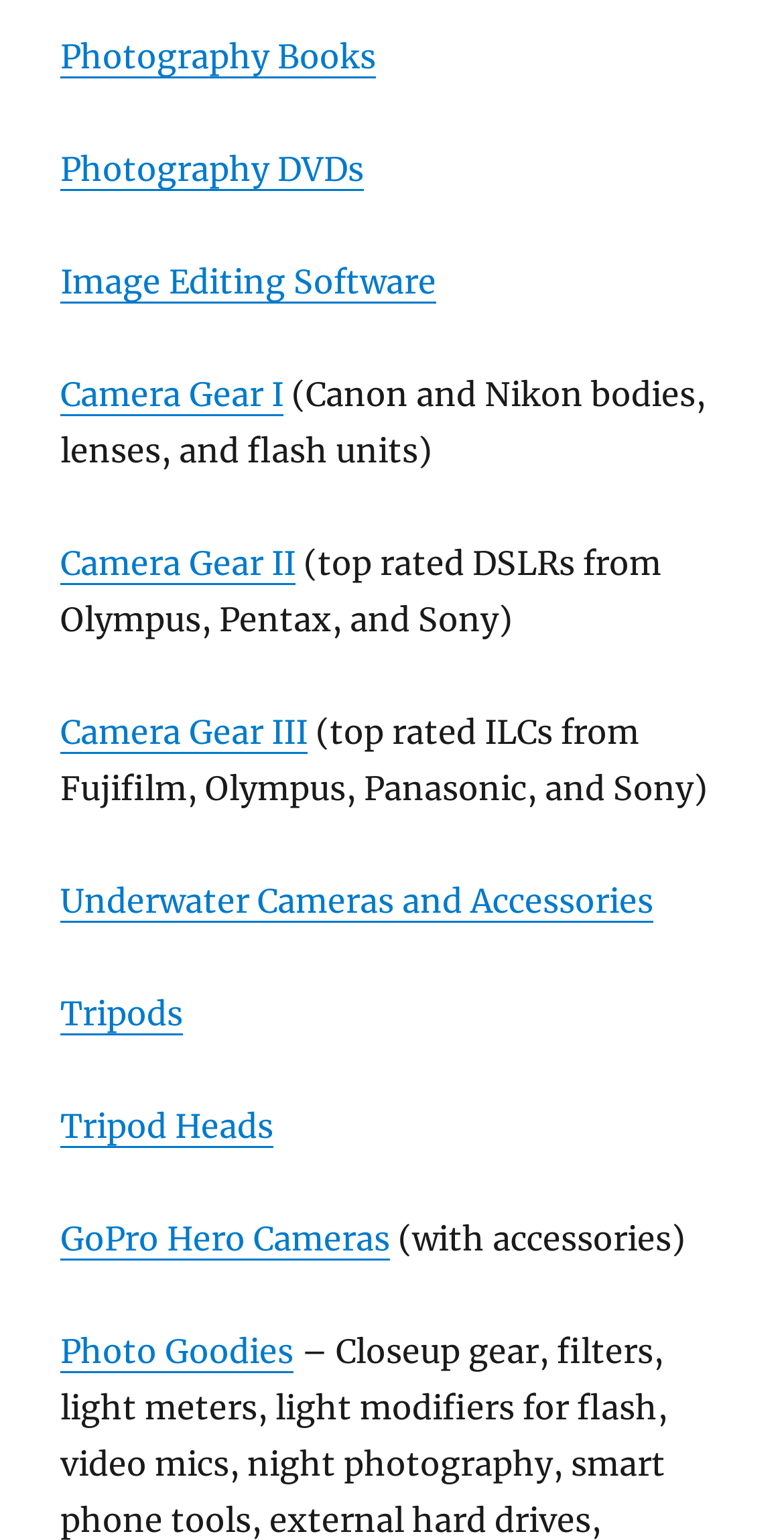Give a concise answer using one word or a phrase to the following question:
How many types of camera gear are listed?

Three